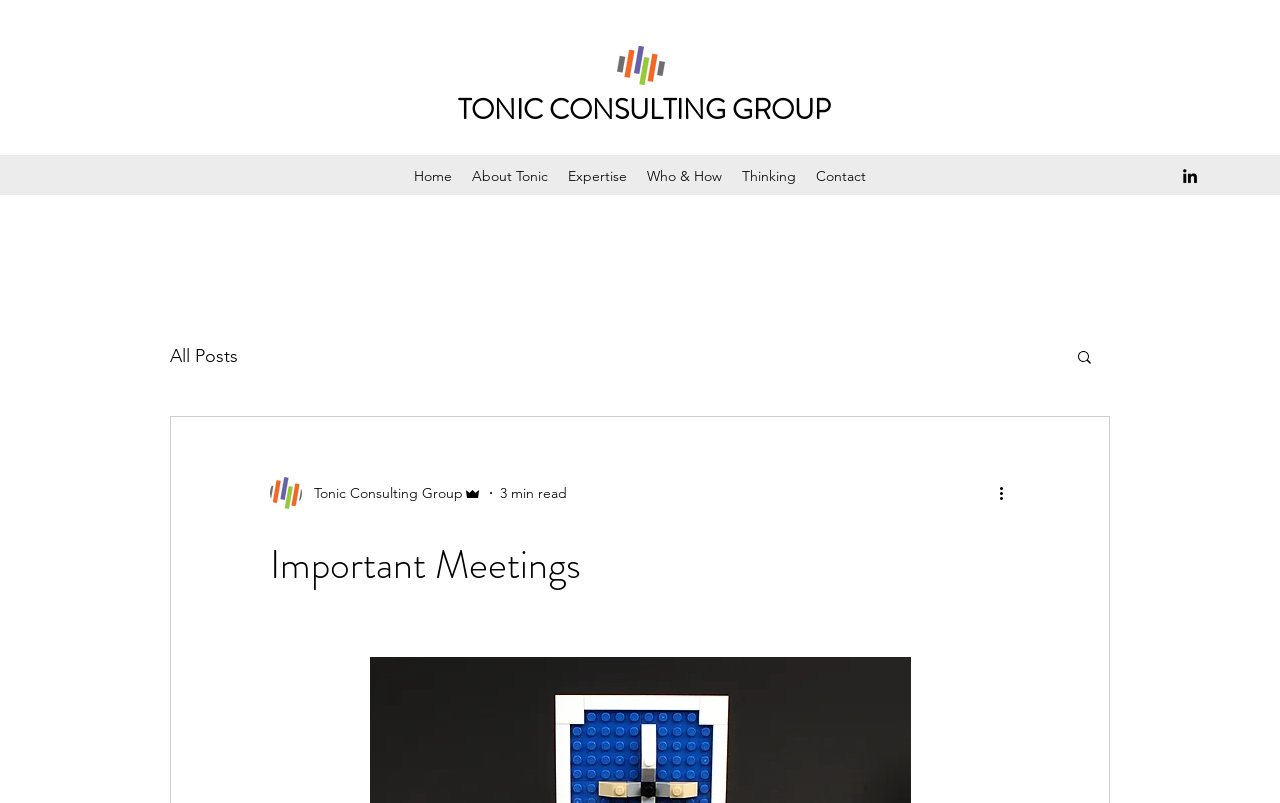Please specify the bounding box coordinates of the element that should be clicked to execute the given instruction: 'View all blog posts'. Ensure the coordinates are four float numbers between 0 and 1, expressed as [left, top, right, bottom].

[0.133, 0.43, 0.186, 0.457]